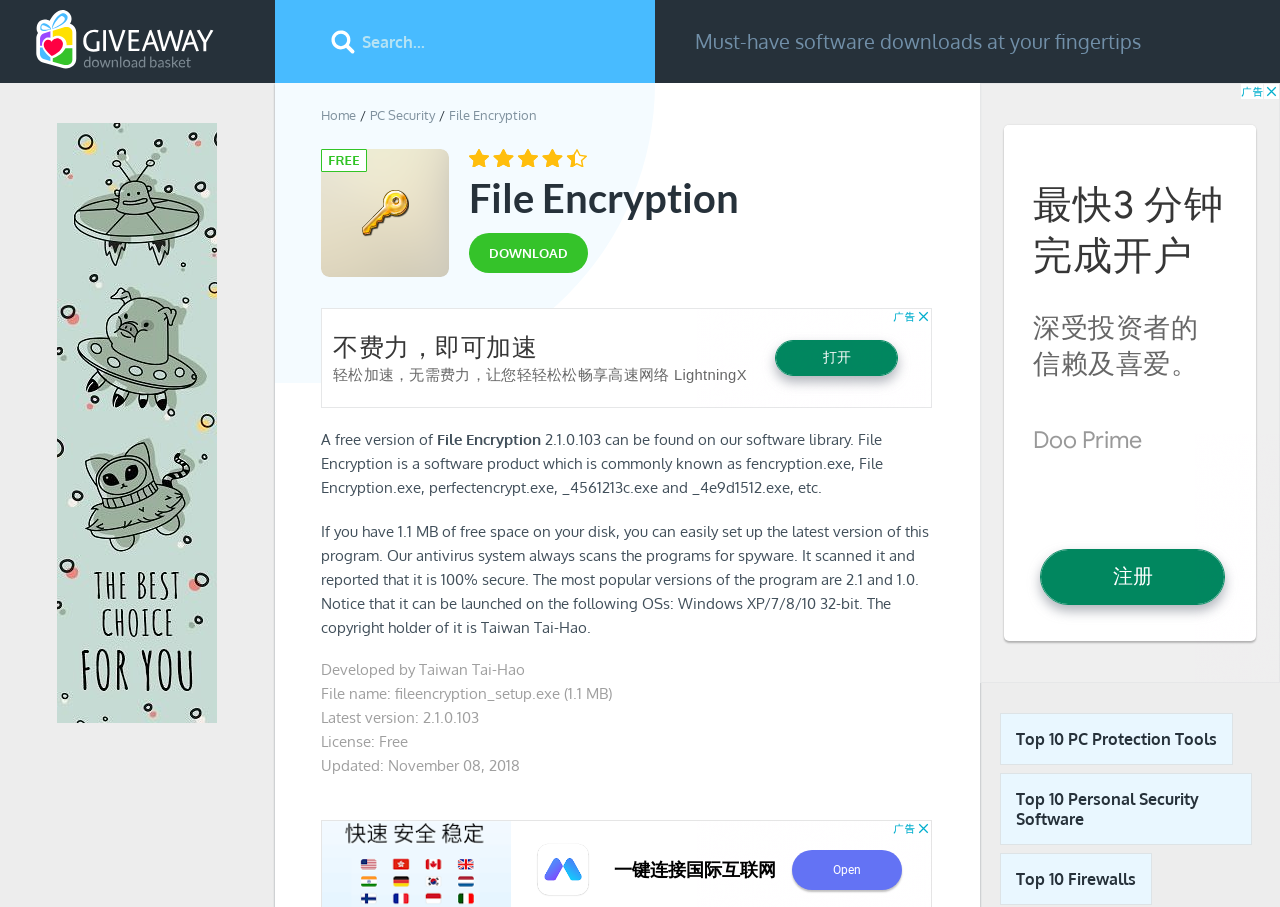Describe in detail what you see on the webpage.

The webpage is about downloading the latest version of File Encryption software. At the top left, there is a link to "Software and Games for Windows". Next to it, there is a search bar with a placeholder text "Search...". A button with no text is located to the right of the search bar. 

Below the search bar, there is a heading that reads "Must-have software downloads at your fingertips". Underneath, there are three links: "Home", "PC Security", and "File Encryption". The "File Encryption" link is followed by a heading with the same text, and a "DOWNLOAD" link below it.

To the right of the "DOWNLOAD" link, there is an advertisement iframe. Below the advertisement, there is a section that provides information about the File Encryption software. It includes the software's version, file name, size, latest version, license, and update date.

On the right side of the page, there is another advertisement iframe. Below it, there are three links to related topics: "Top 10 PC Protection Tools", "Top 10 Personal Security Software", and "Top 10 Firewalls".